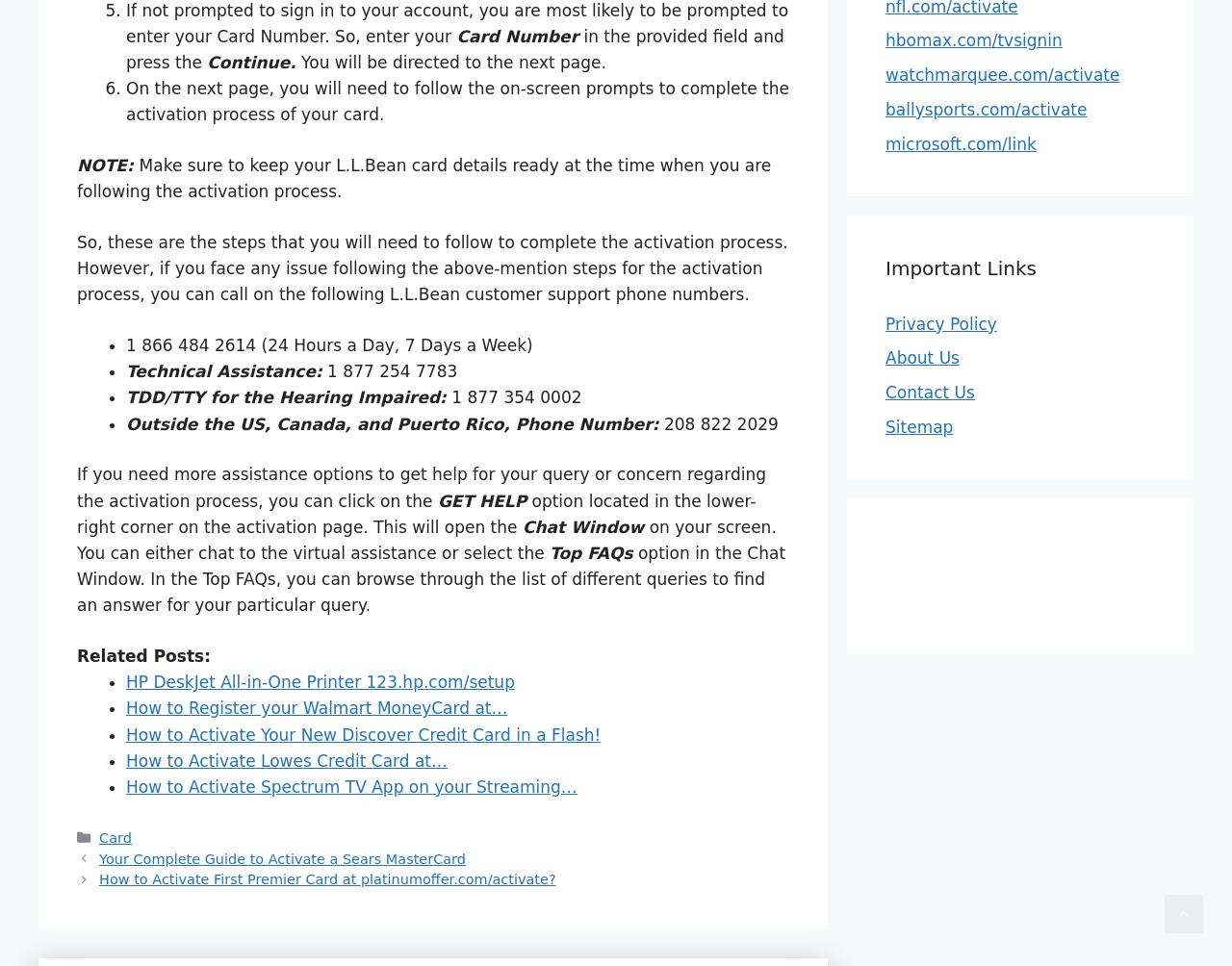Please determine the bounding box coordinates of the section I need to click to accomplish this instruction: "Click on the 'How to Activate Your New Discover Credit Card in a Flash!' link".

[0.102, 0.751, 0.488, 0.77]